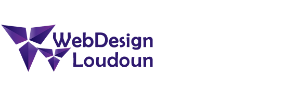What services does Loudoun Web Designers specialize in?
Using the image, give a concise answer in the form of a single word or short phrase.

digital marketing and web design